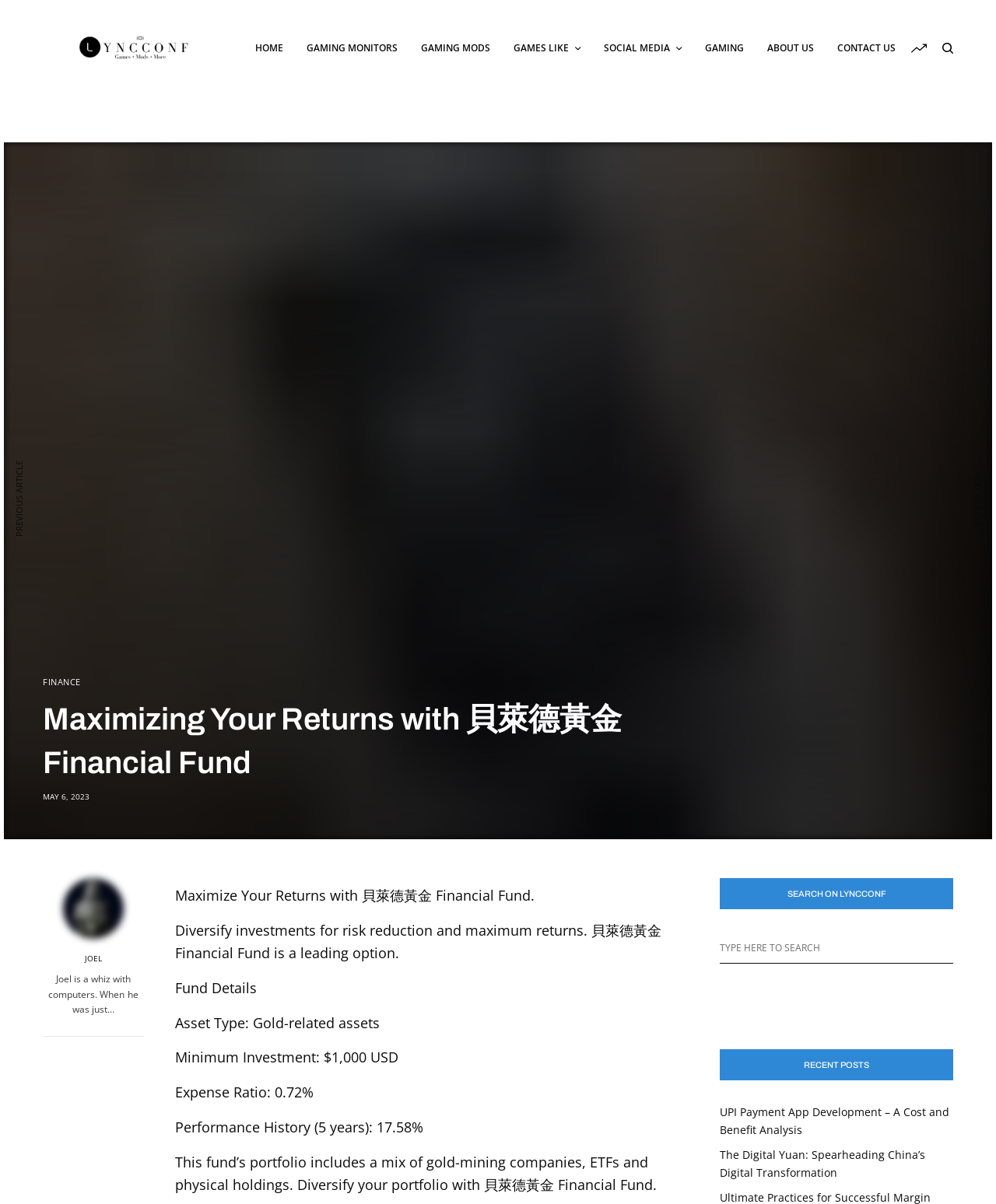Show me the bounding box coordinates of the clickable region to achieve the task as per the instruction: "Contact US".

[0.841, 0.0, 0.899, 0.08]